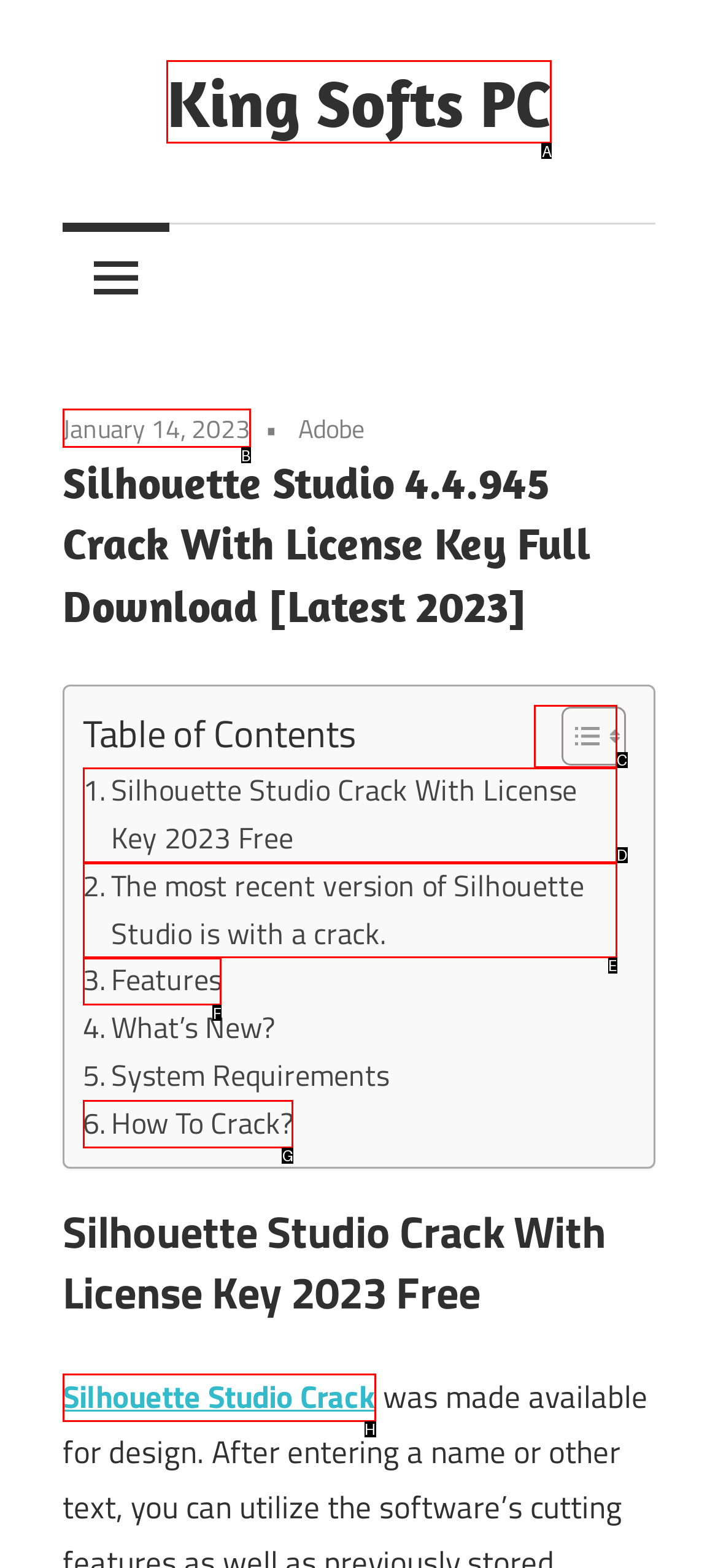Match the following description to a UI element: How To Crack?
Provide the letter of the matching option directly.

G